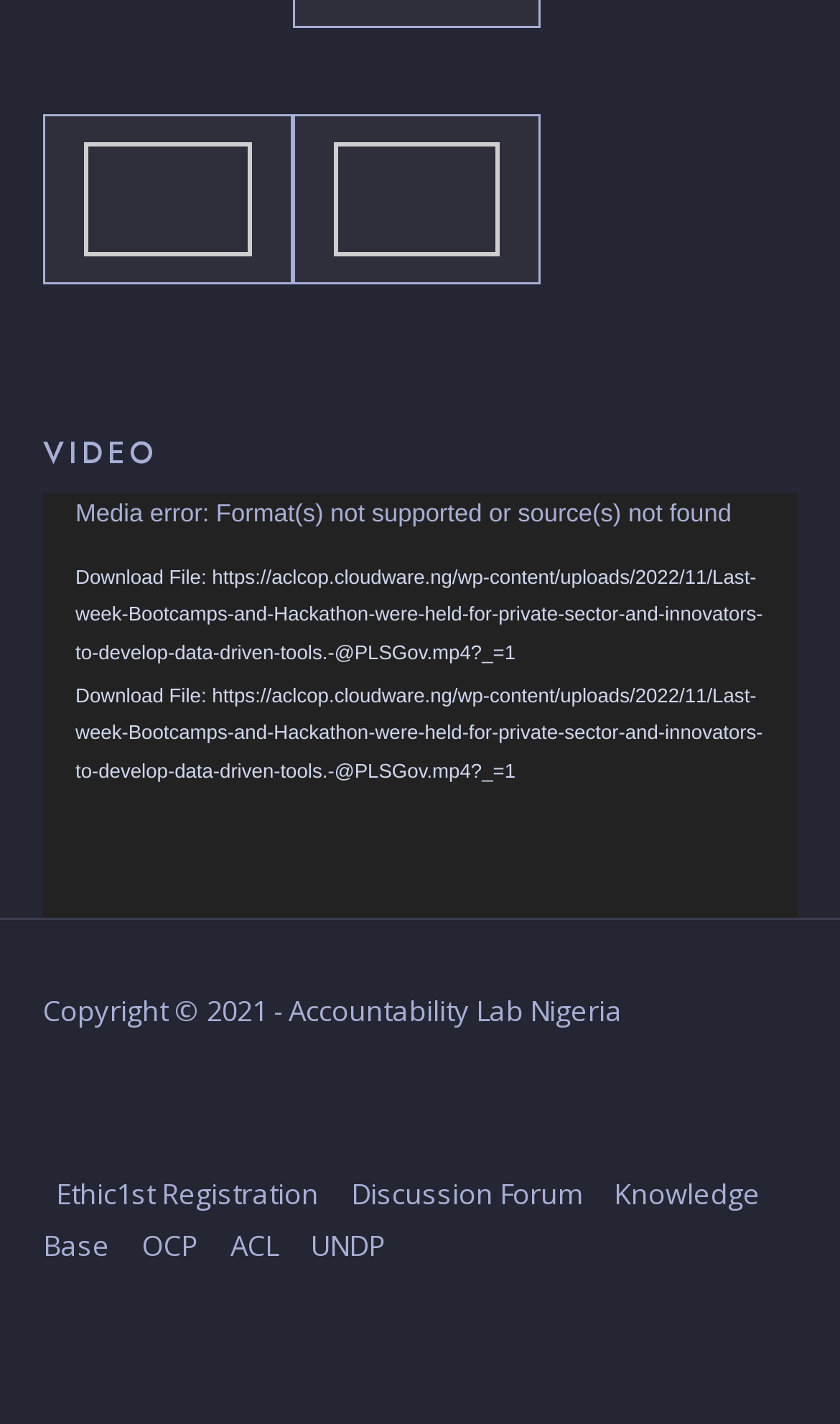Determine the bounding box coordinates of the element that should be clicked to execute the following command: "Click the 'Play' button".

[0.092, 0.599, 0.144, 0.629]